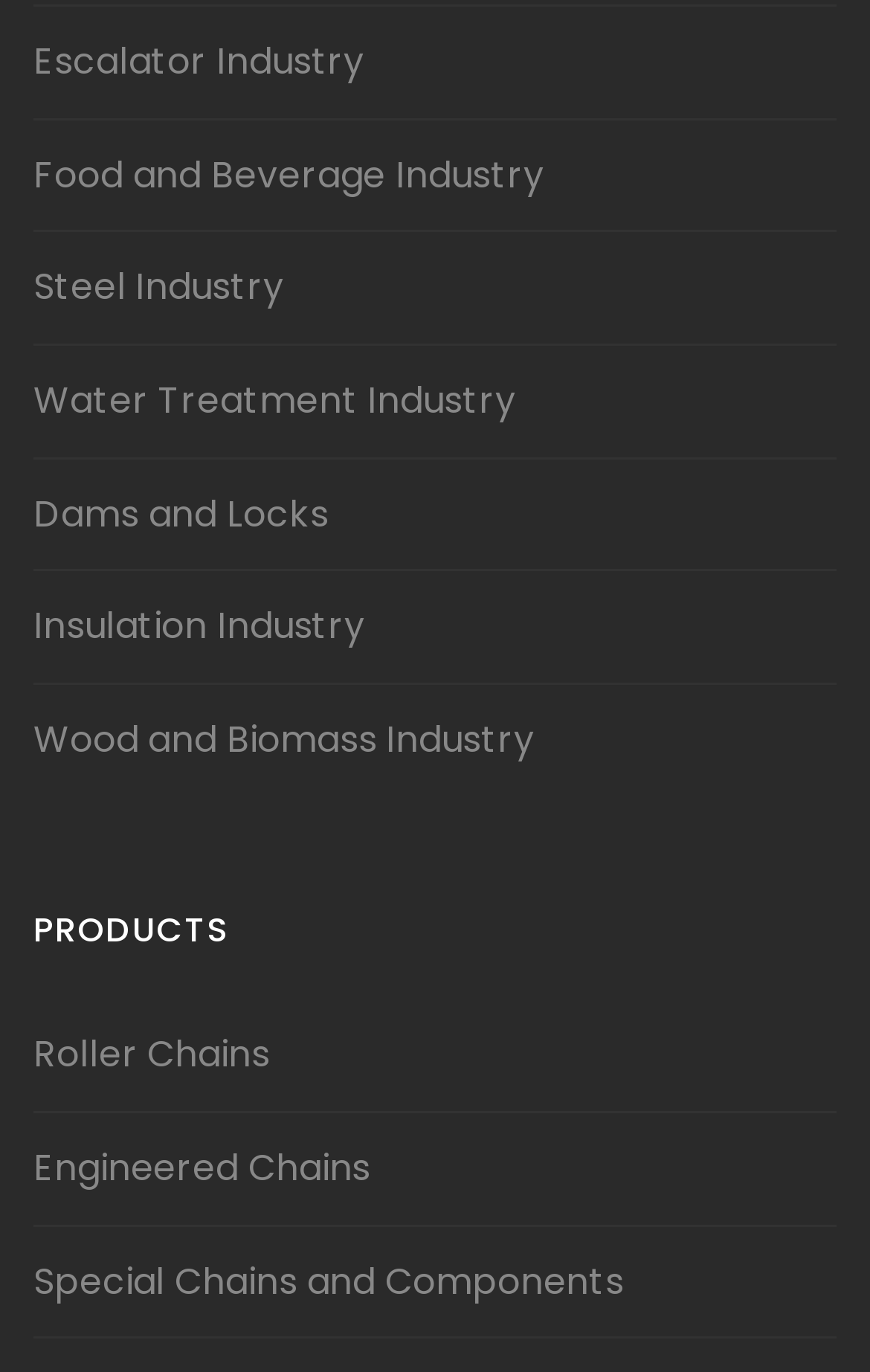Locate the bounding box coordinates of the clickable part needed for the task: "Discover Special Chains and Components".

[0.038, 0.915, 0.717, 0.952]